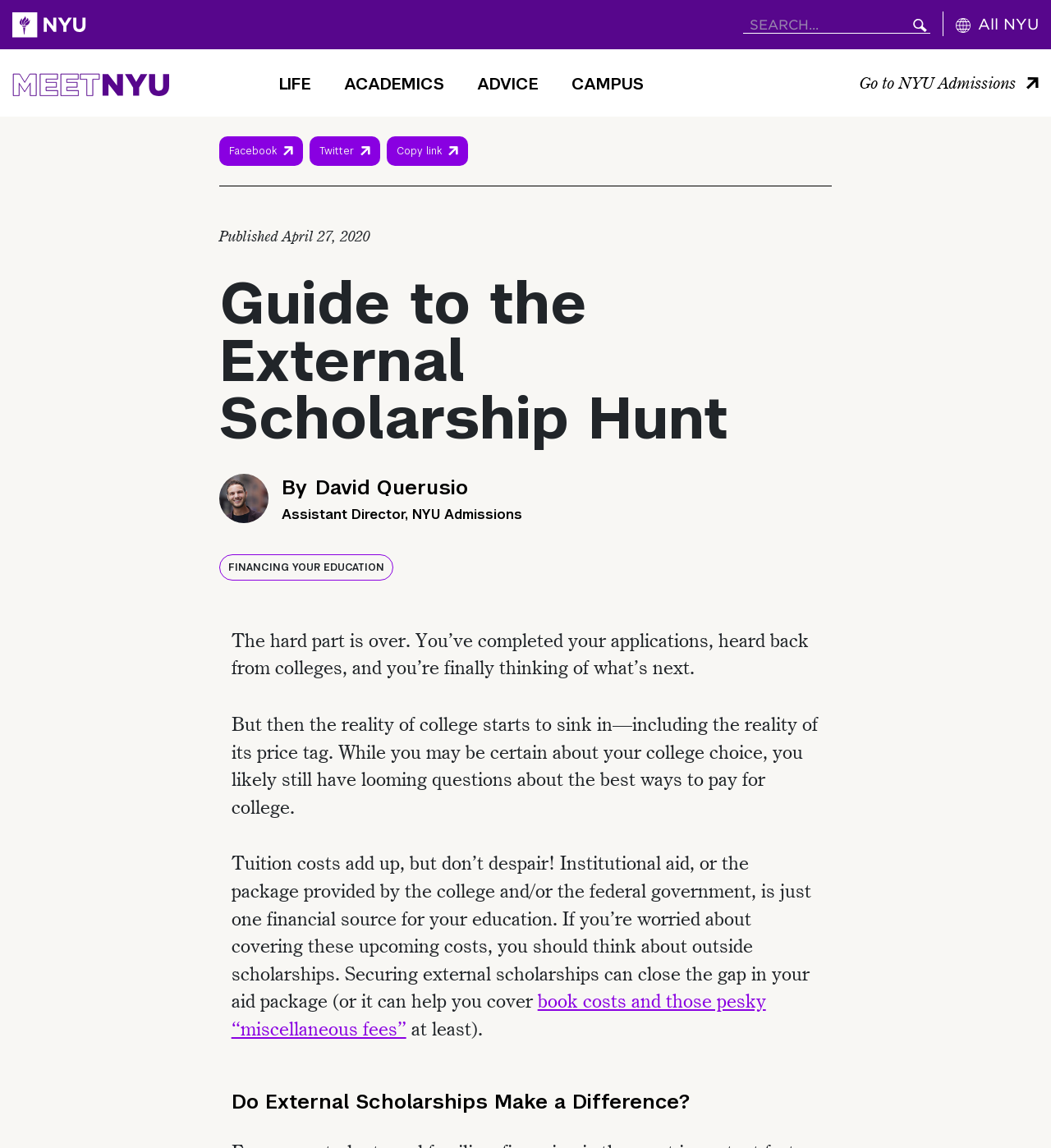What is the date of publication of this article?
From the screenshot, supply a one-word or short-phrase answer.

April 27, 2020